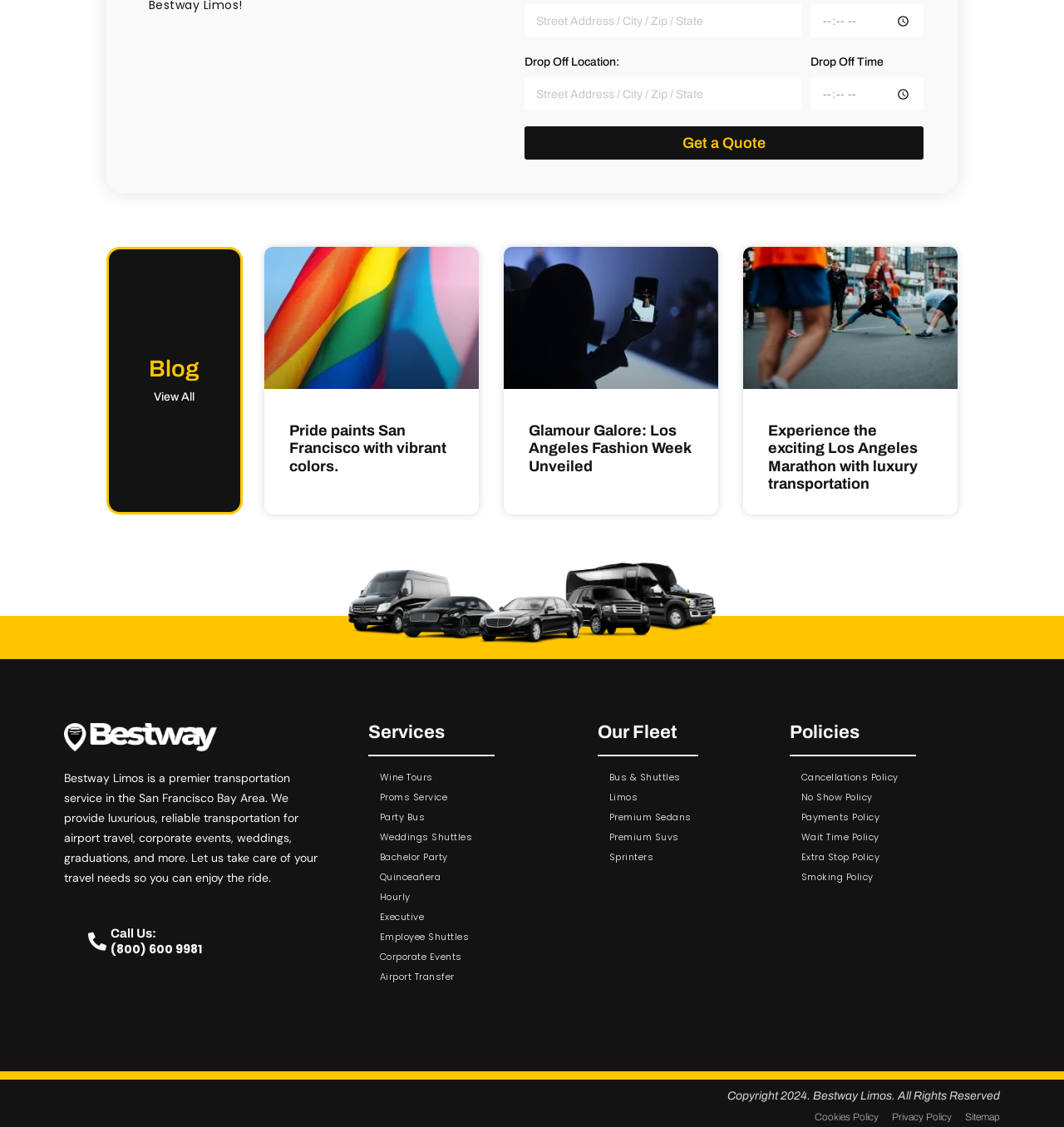Determine the bounding box for the UI element described here: "parent_node: Drop Off Time name="form_fields[field_199ba01]"".

[0.761, 0.069, 0.868, 0.098]